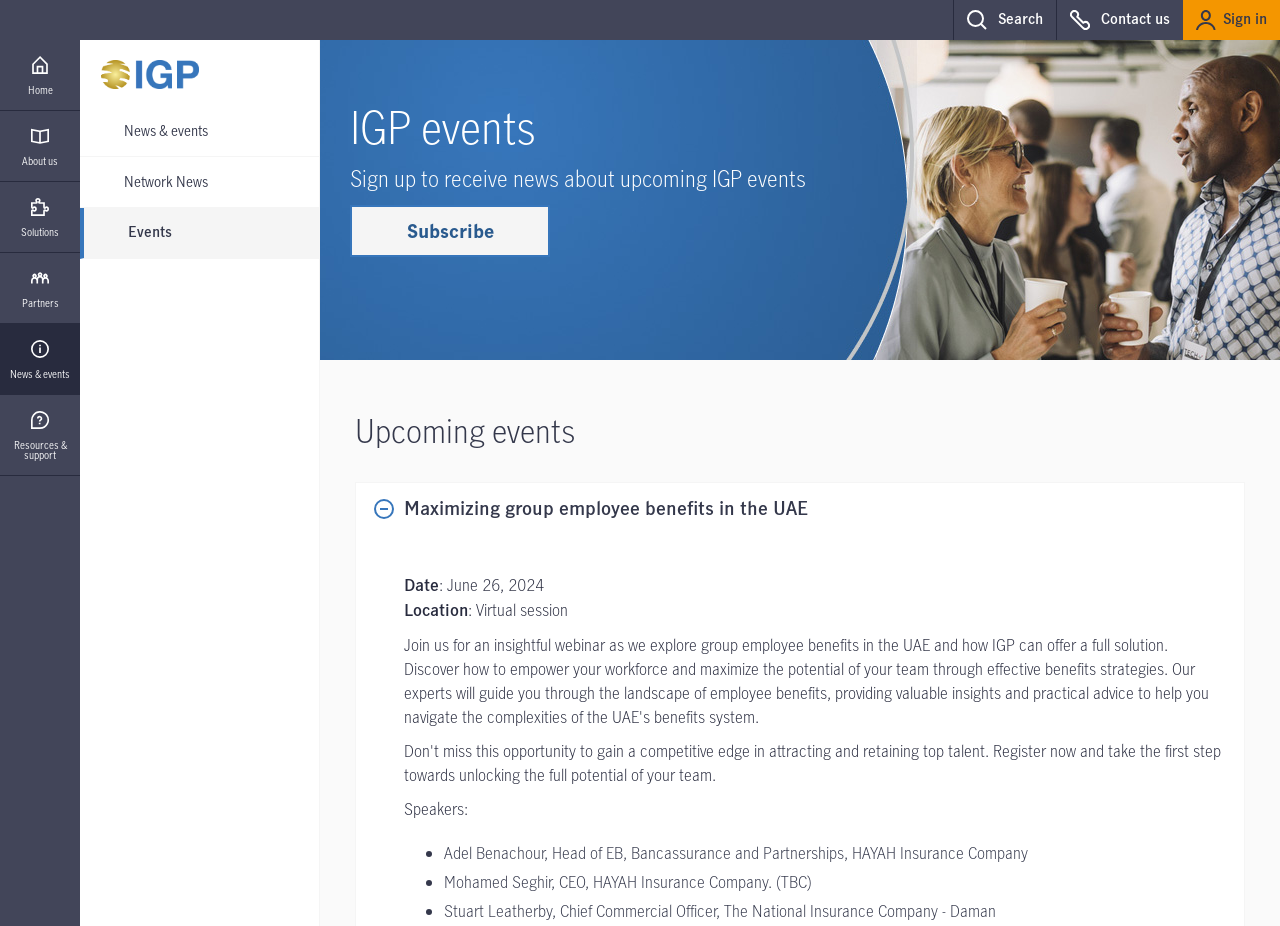Using details from the image, please answer the following question comprehensively:
How many speakers are listed for the event?

I counted the number of ListMarkers and corresponding StaticText elements, which indicate that there are three speakers listed for the event.